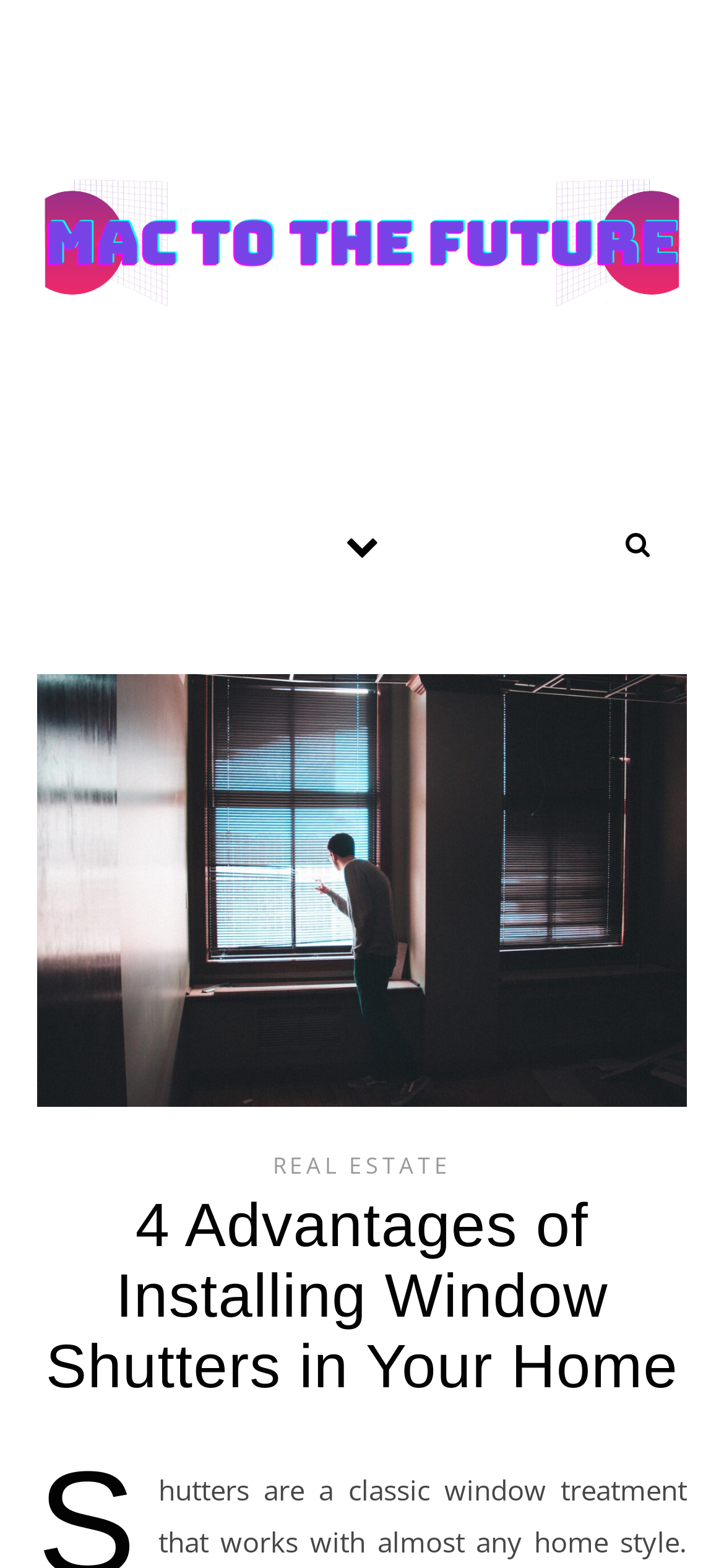Bounding box coordinates must be specified in the format (top-left x, top-left y, bottom-right x, bottom-right y). All values should be floating point numbers between 0 and 1. What are the bounding box coordinates of the UI element described as: Real Estate

[0.377, 0.734, 0.623, 0.754]